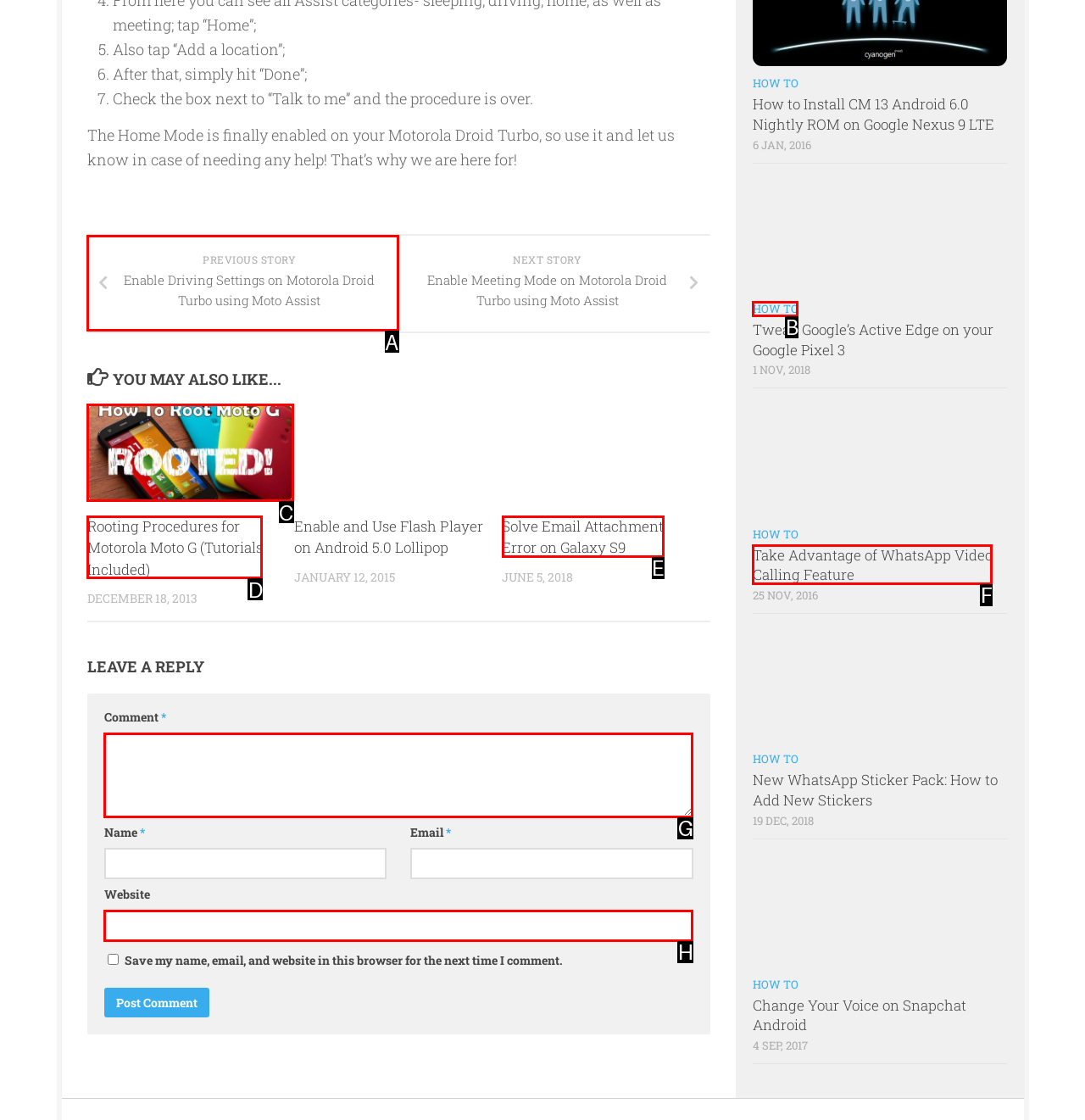Identify the bounding box that corresponds to: parent_node: Website name="url"
Respond with the letter of the correct option from the provided choices.

H